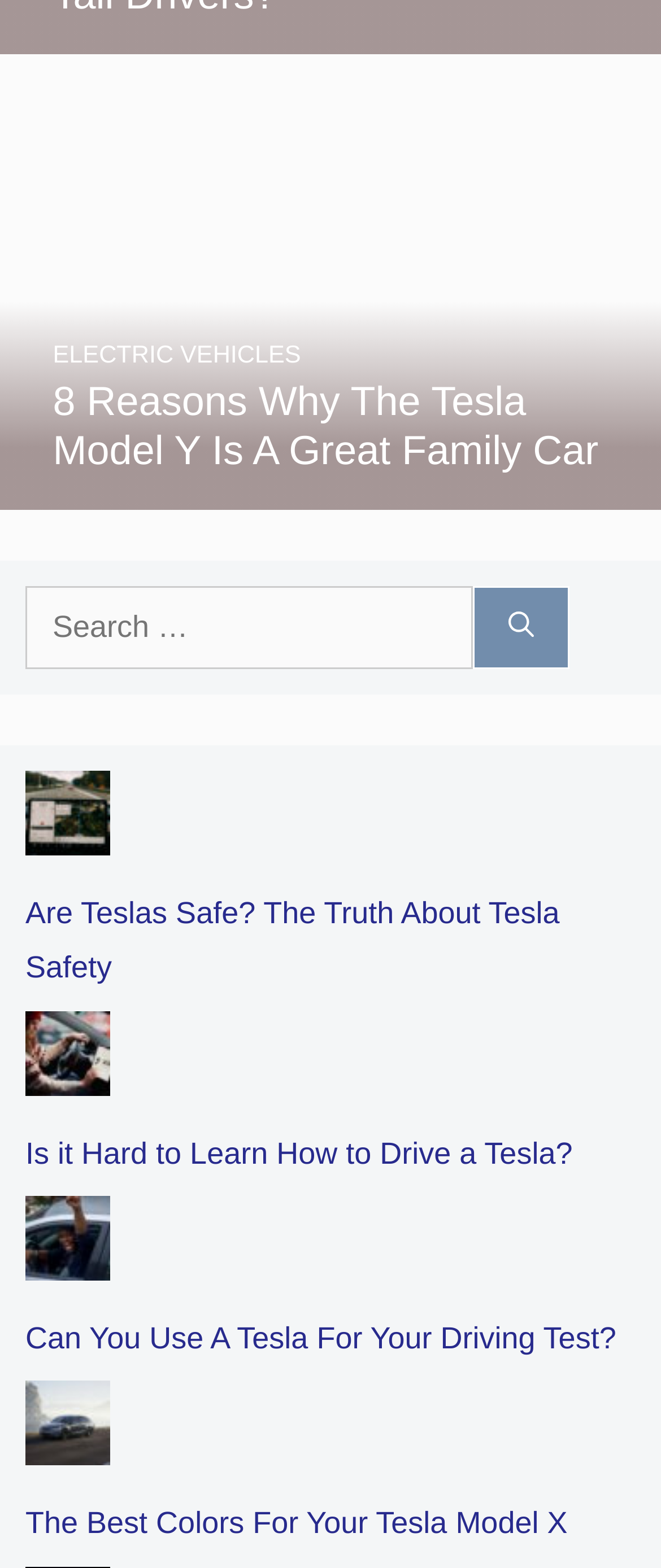Could you provide the bounding box coordinates for the portion of the screen to click to complete this instruction: "Read Pretty Drawstring Pouch tutorial"?

None